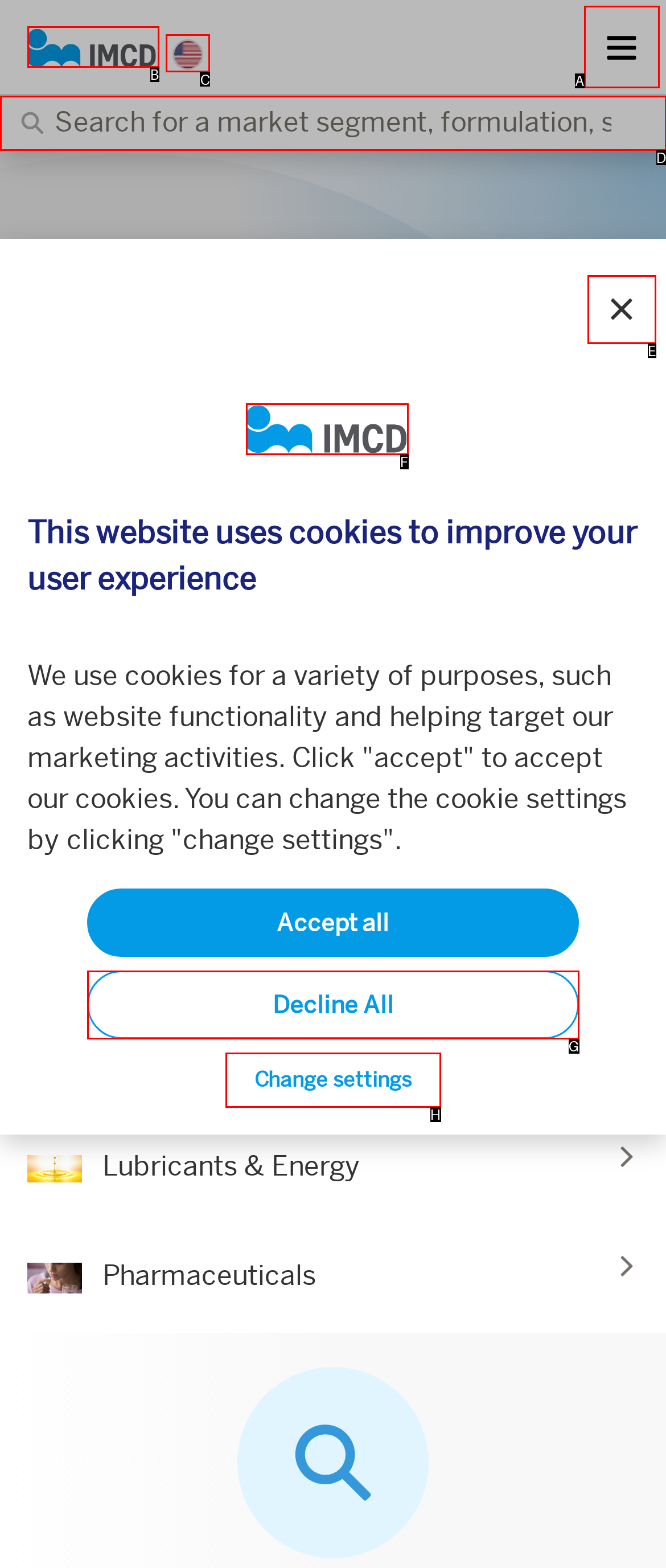Select the HTML element to finish the task: open search Reply with the letter of the correct option.

None